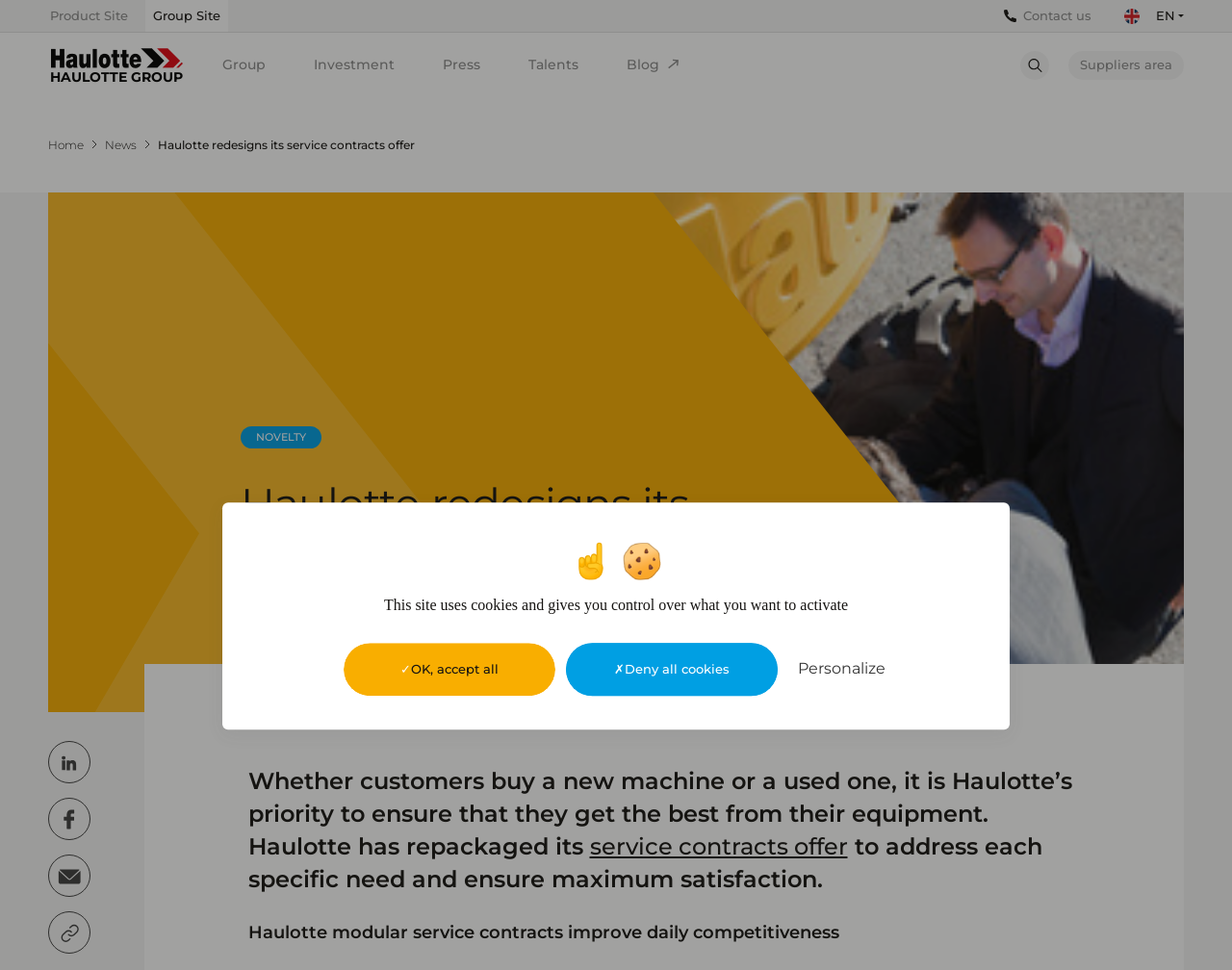Please locate the bounding box coordinates of the element that needs to be clicked to achieve the following instruction: "Select the flag EN". The coordinates should be four float numbers between 0 and 1, i.e., [left, top, right, bottom].

[0.909, 0.004, 0.961, 0.029]